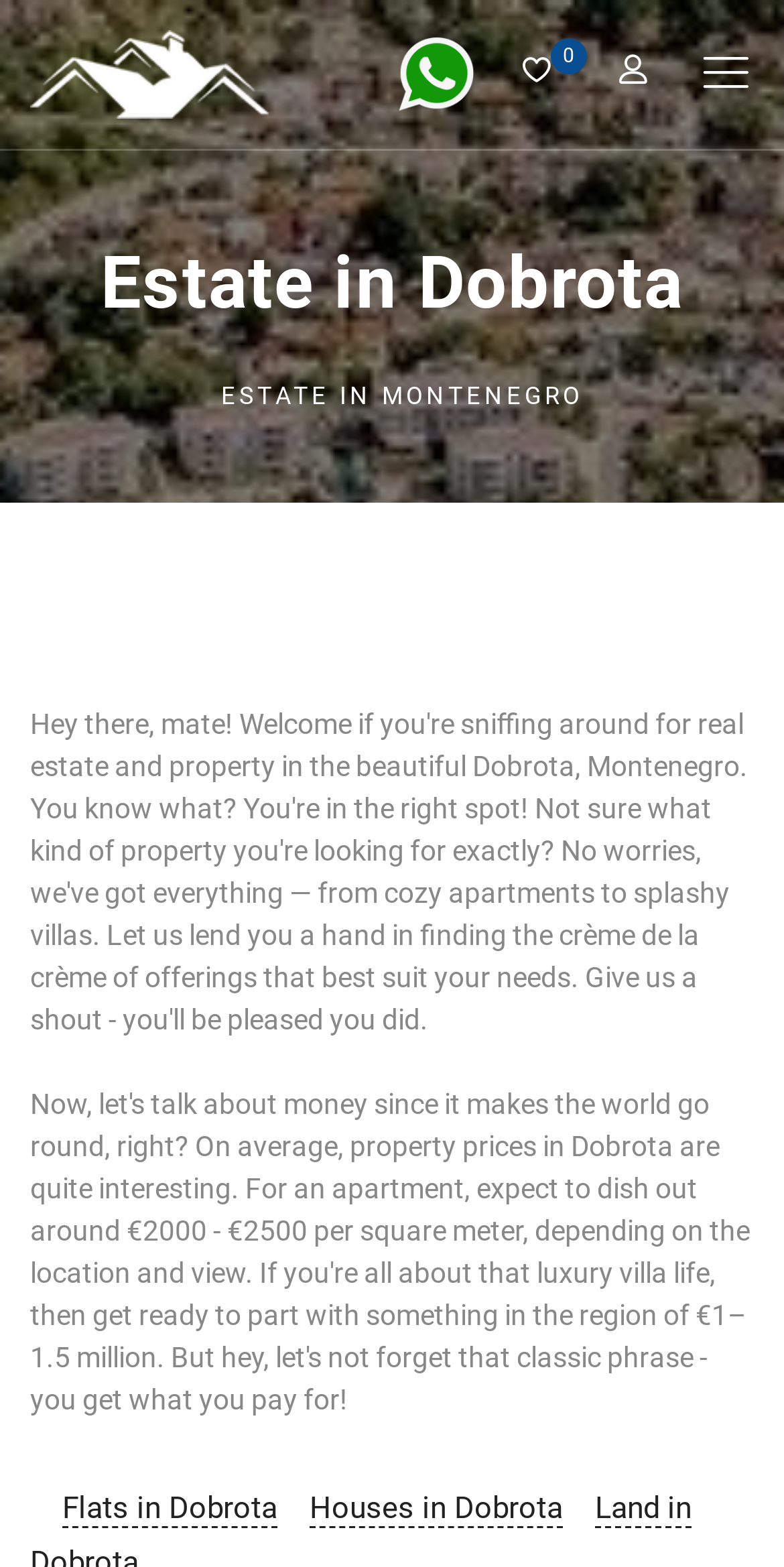Please find the main title text of this webpage.

Estate in Dobrota